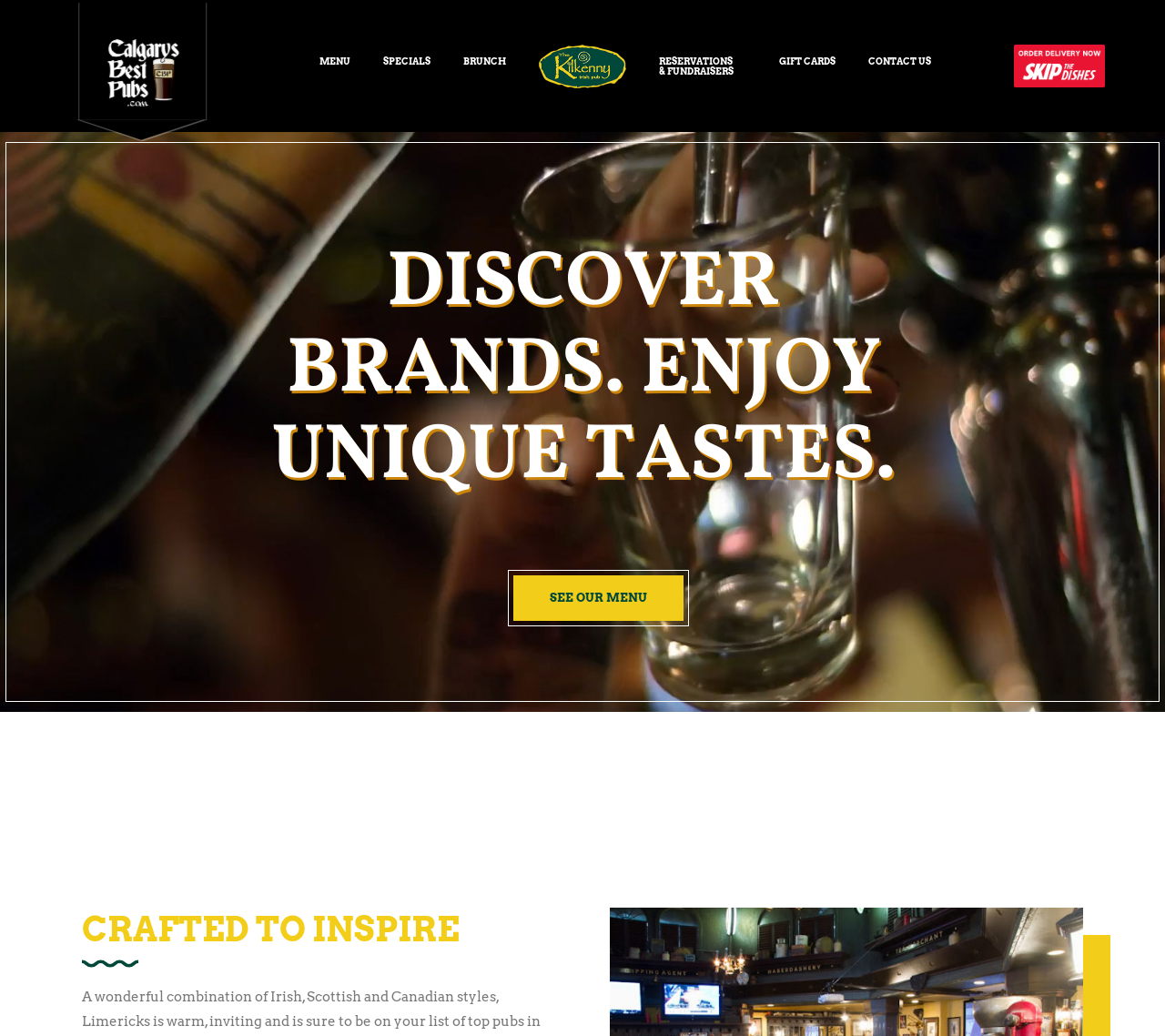What is the name of the pub? Based on the image, give a response in one word or a short phrase.

The Kilkenny